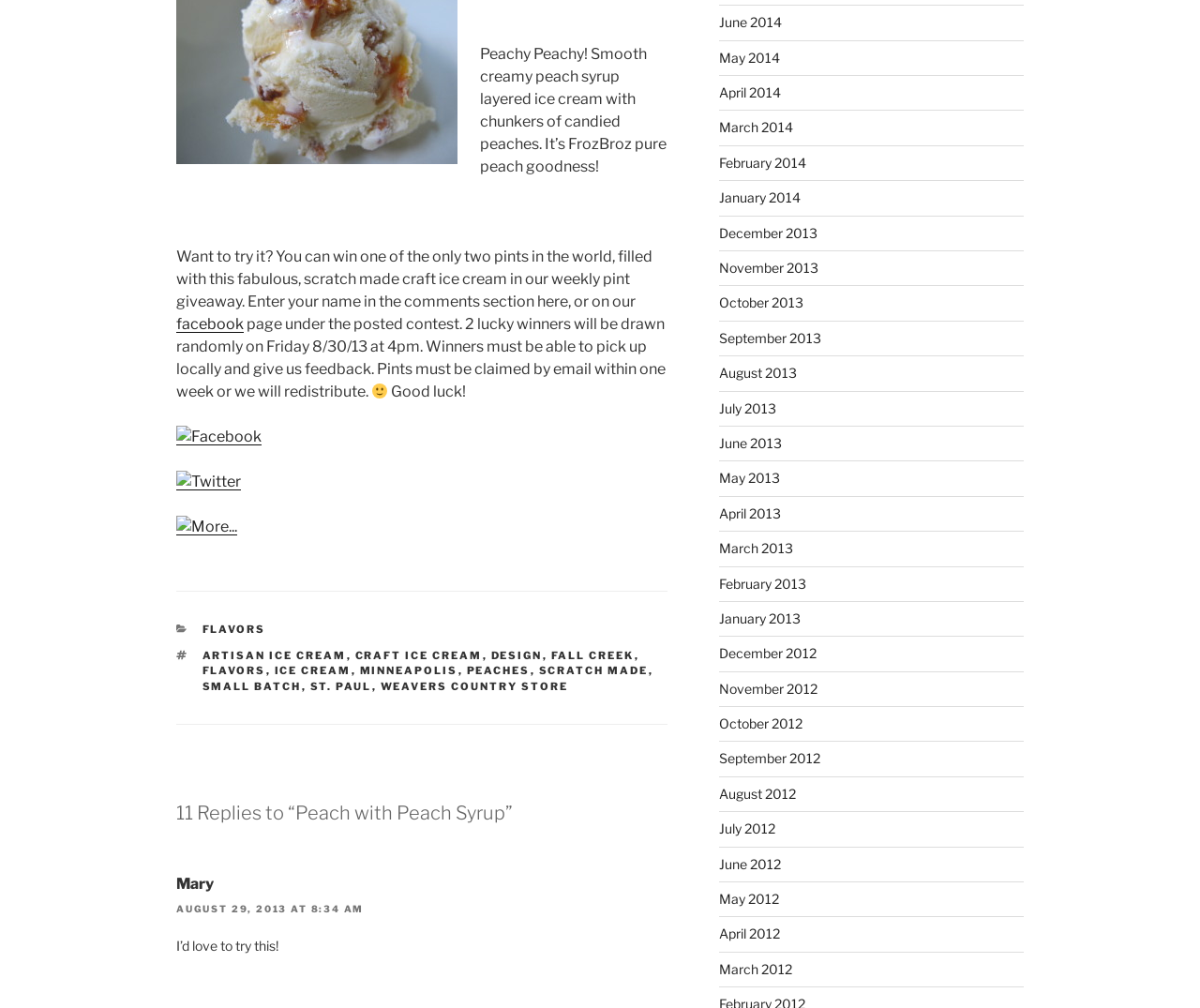How many replies are there to the post?
Using the screenshot, give a one-word or short phrase answer.

11